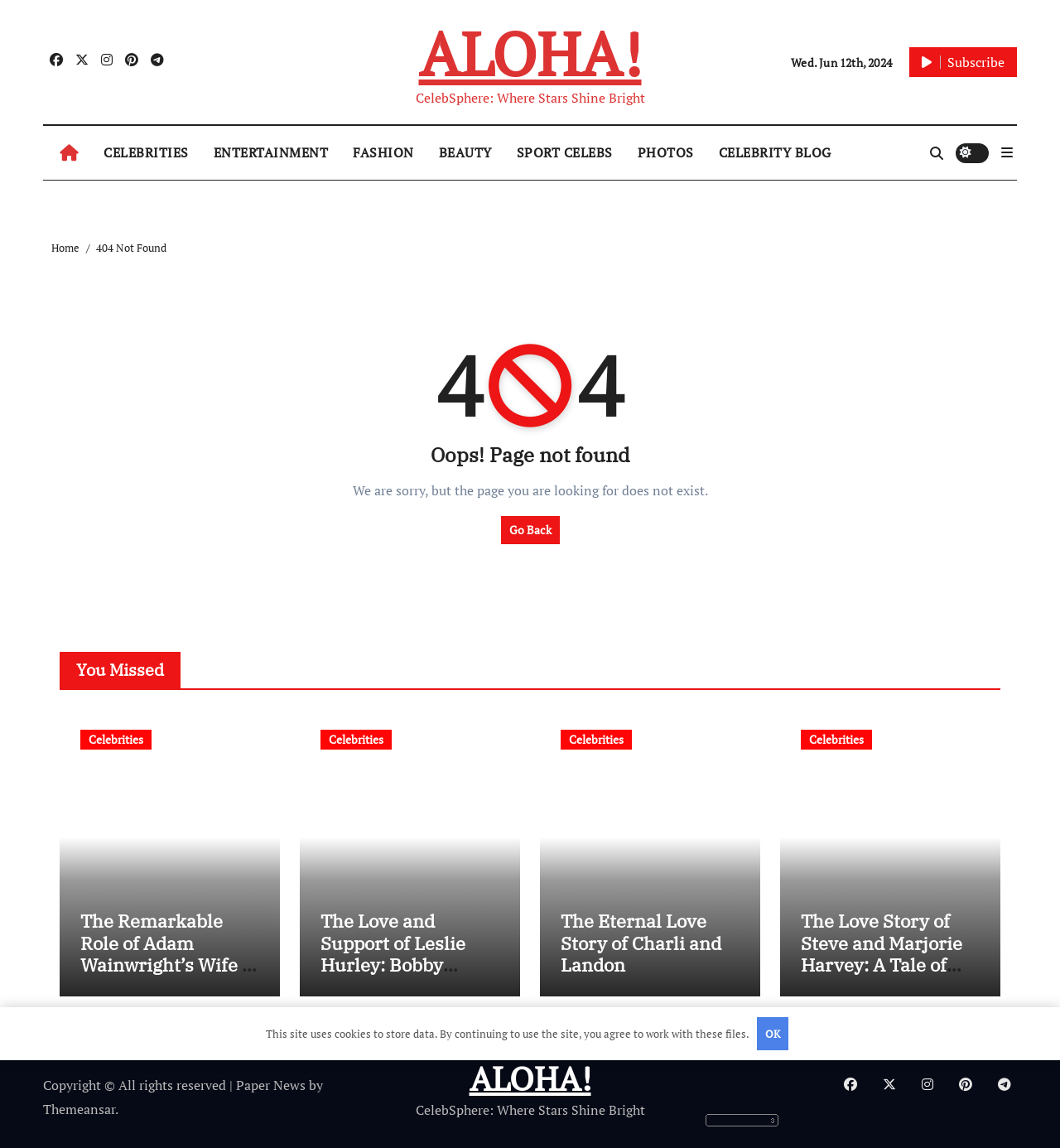What is the purpose of the 'Go Back' button? Examine the screenshot and reply using just one word or a brief phrase.

To go back to the previous page